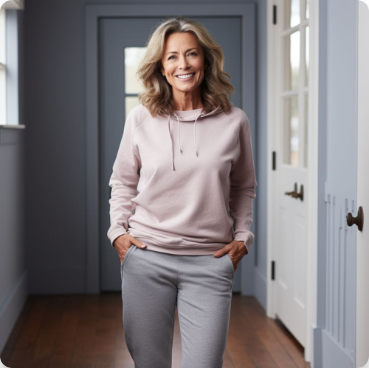What type of pants is the woman wearing?
Please answer the question with a detailed and comprehensive explanation.

The image showcases the woman's comfortable attire, and a closer look reveals that she's wearing gray sweatpants, which are paired perfectly with her pink hoodie to create a relaxed look ideal for a day at home.